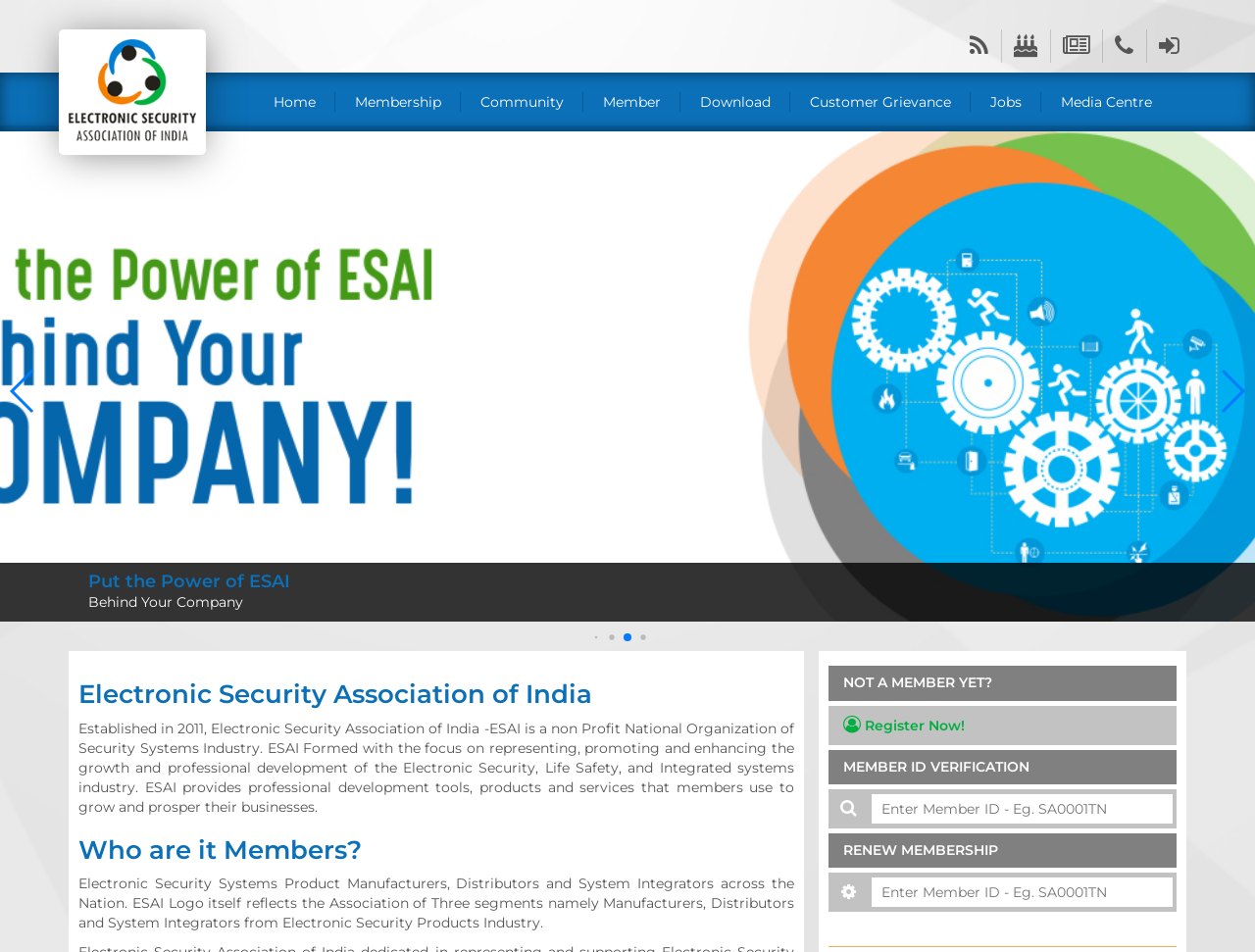Please provide a brief answer to the question using only one word or phrase: 
What is required to verify member ID?

Enter Member ID